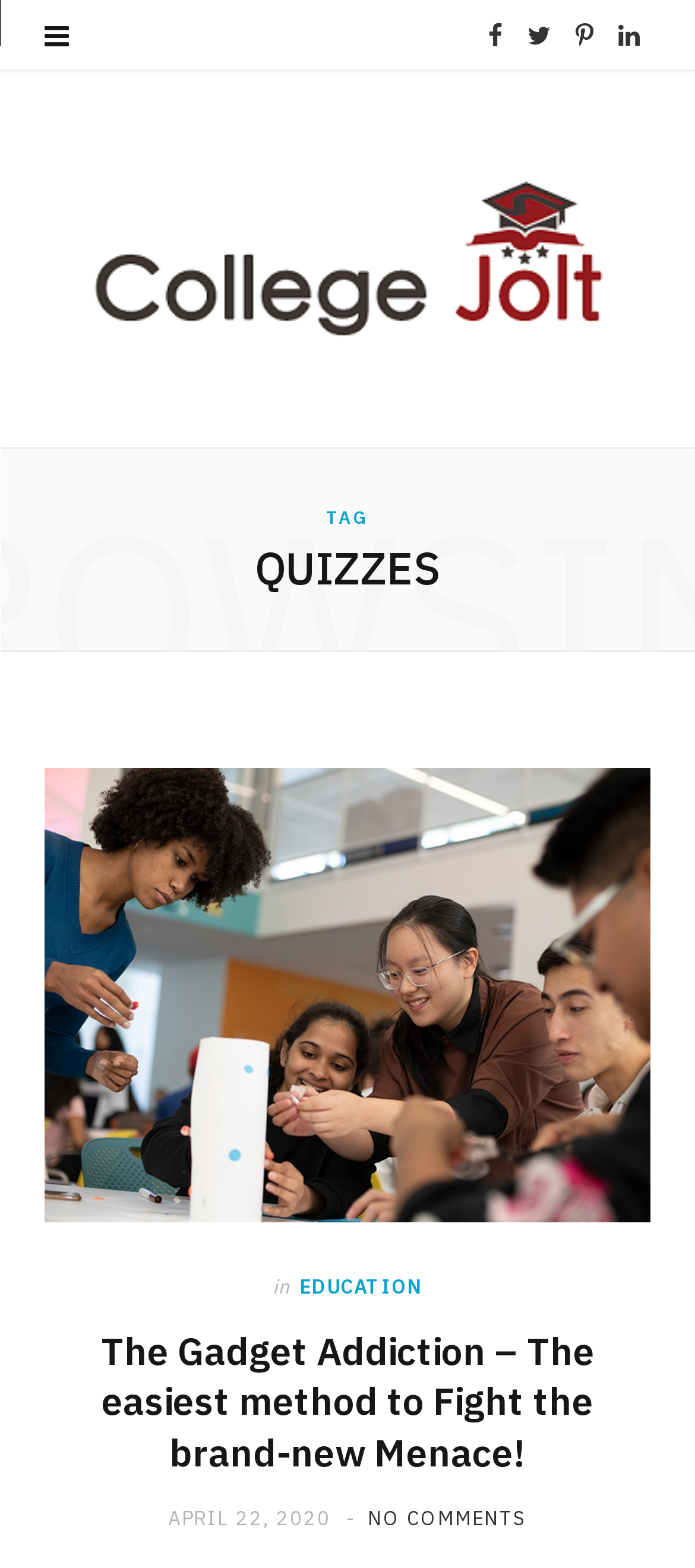Pinpoint the bounding box coordinates of the clickable element needed to complete the instruction: "Check the permalink". The coordinates should be provided as four float numbers between 0 and 1: [left, top, right, bottom].

None